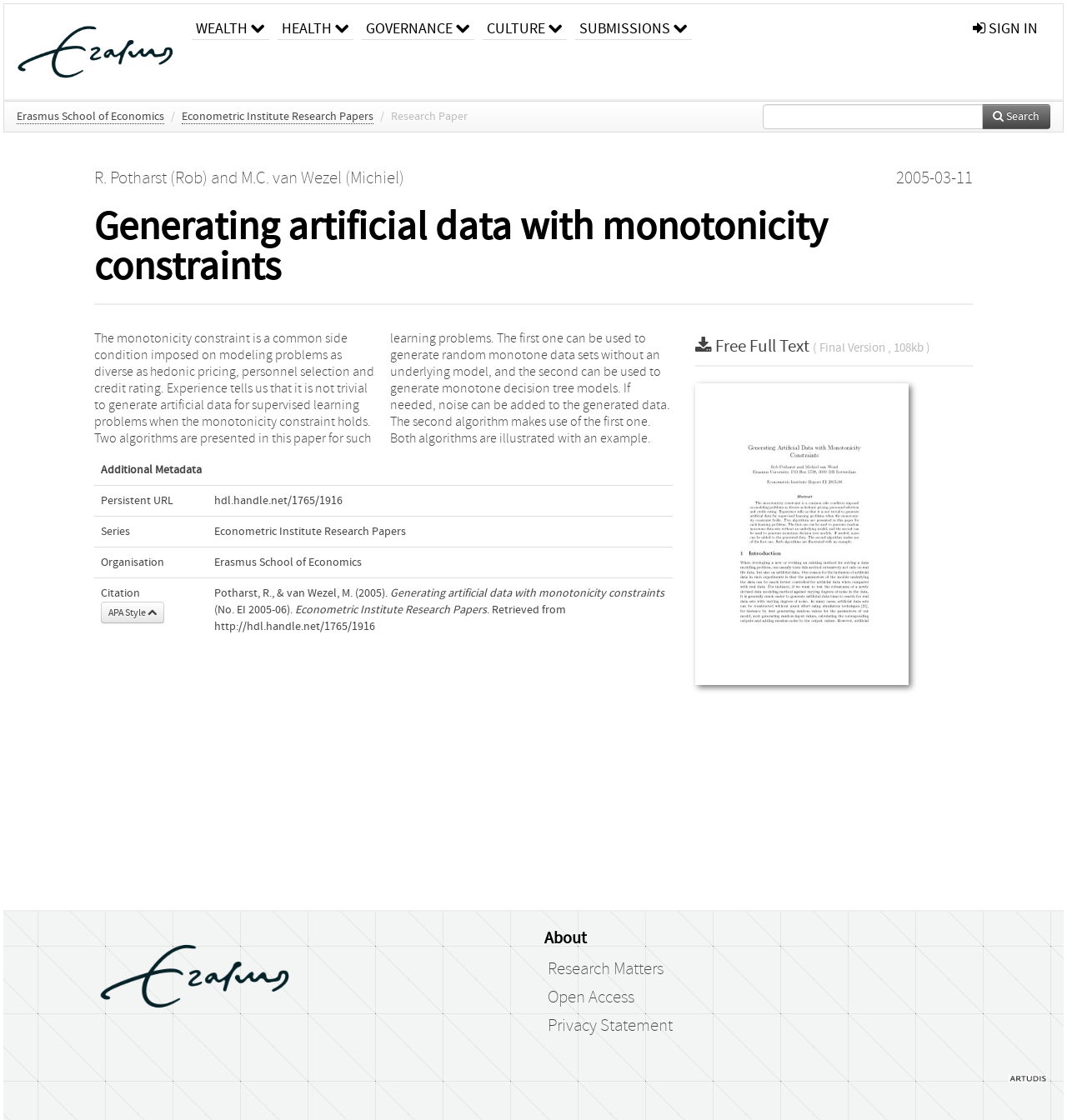Can you find the bounding box coordinates of the area I should click to execute the following instruction: "View the full text of the research paper"?

[0.651, 0.3, 0.872, 0.318]